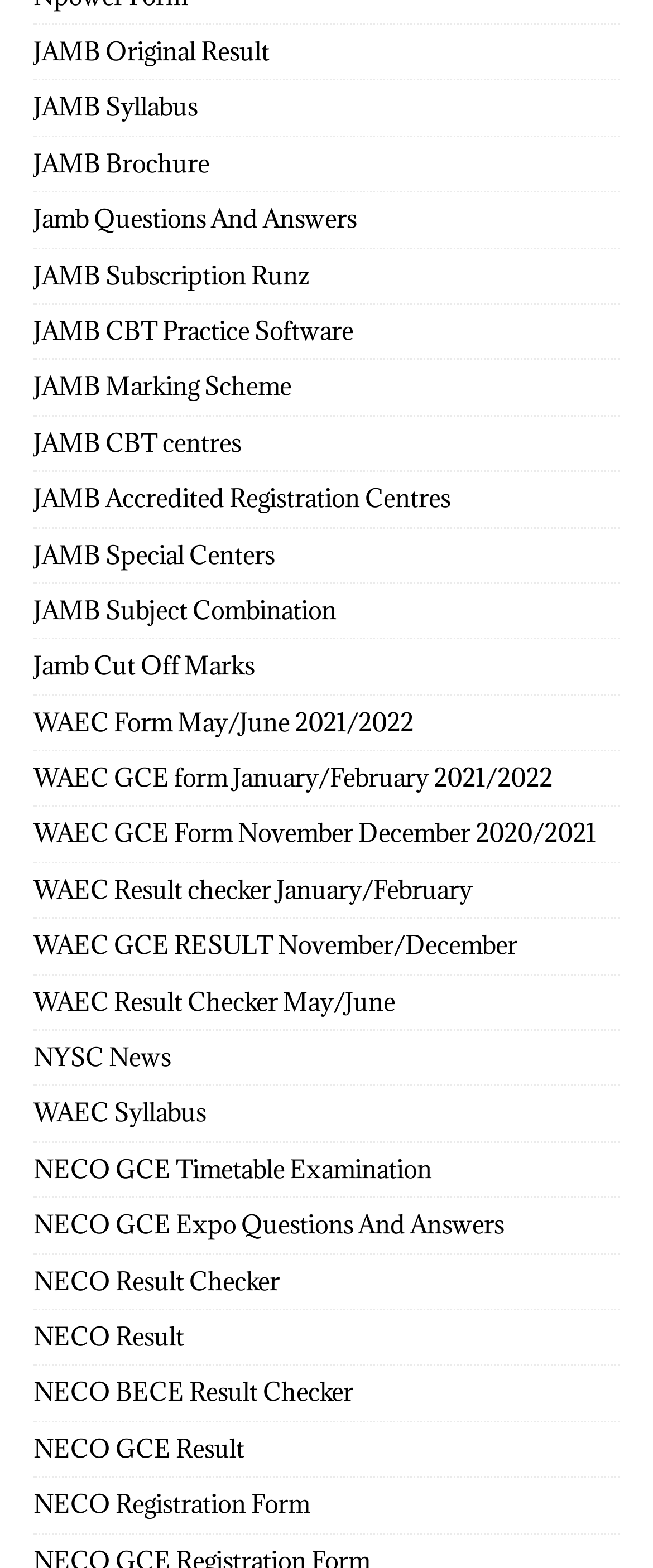Determine the bounding box for the HTML element described here: "NECO Result Checker". The coordinates should be given as [left, top, right, bottom] with each number being a float between 0 and 1.

[0.051, 0.8, 0.949, 0.835]